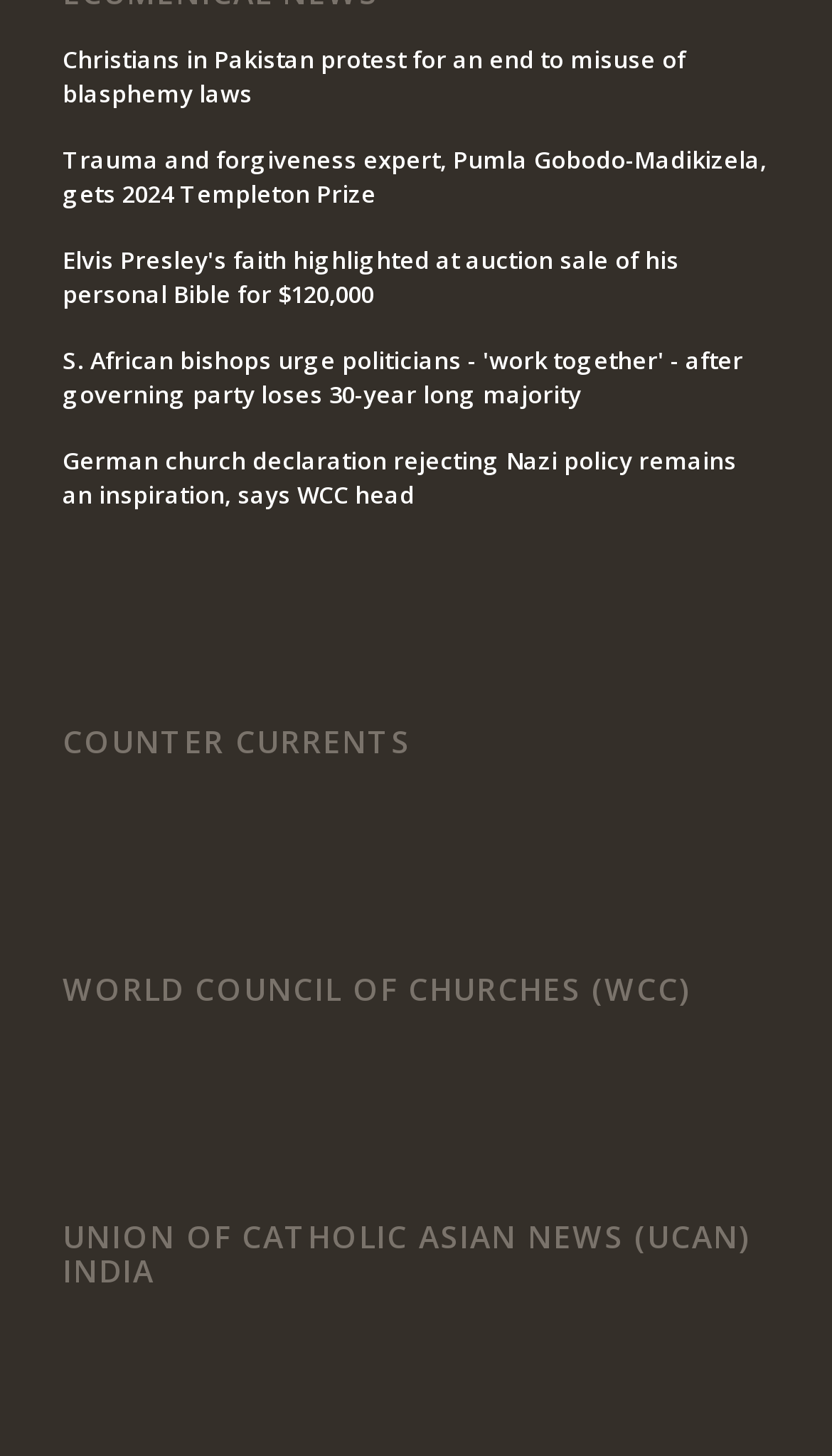Locate the bounding box coordinates of the clickable part needed for the task: "Read about Christians in Pakistan protesting for an end to misuse of blasphemy laws".

[0.075, 0.029, 0.925, 0.078]